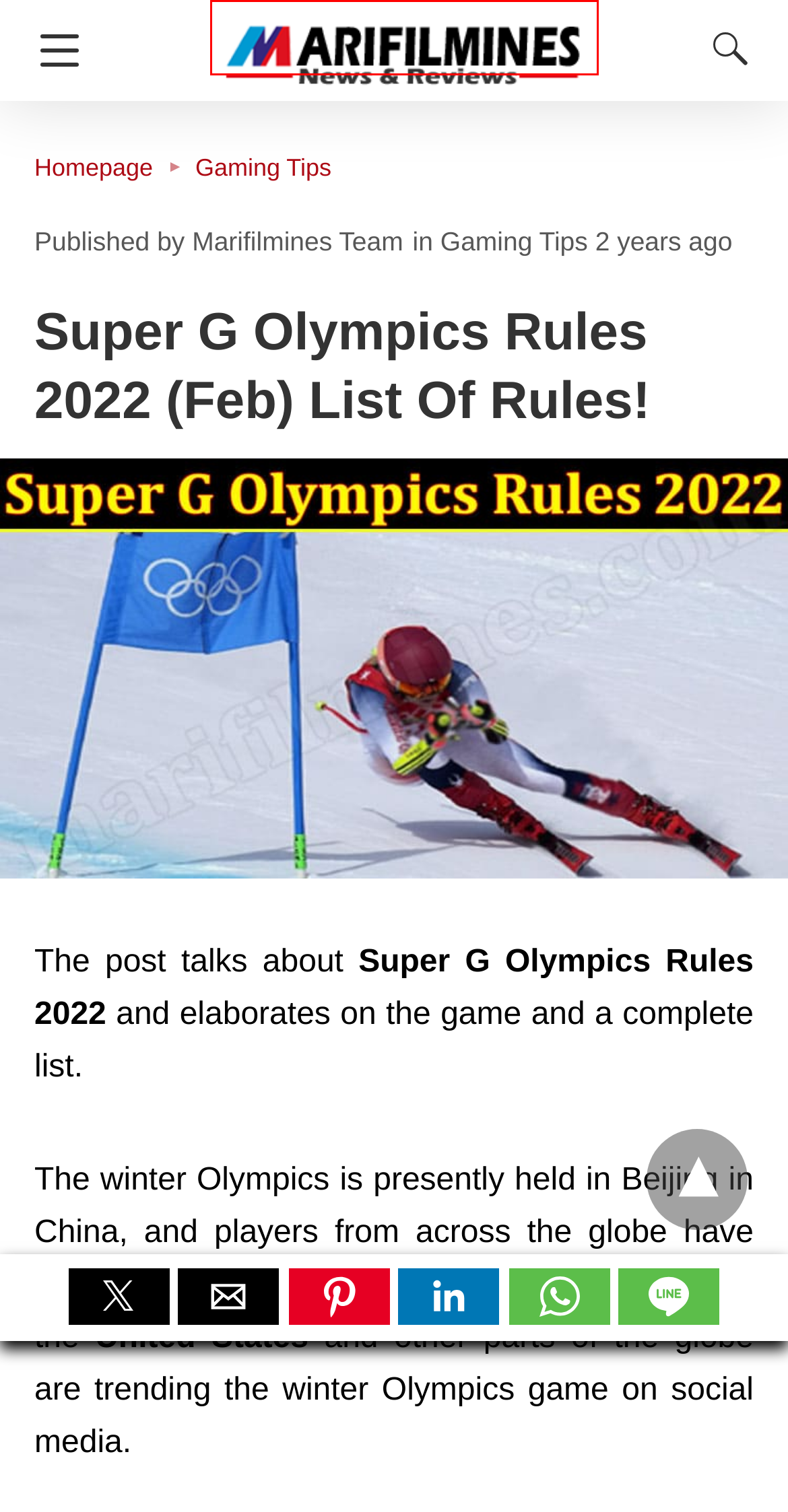Examine the screenshot of the webpage, which includes a red bounding box around an element. Choose the best matching webpage description for the page that will be displayed after clicking the element inside the red bounding box. Here are the candidates:
A. Navigating the World of Bspin gaming: An Honest Review from A to Z!
B. Marifilmines: News Updates & Websites Unbiased Reviews
C. Gaming Tips - marifilmines - Top Get News & Website Reviews
D. Disclaimer - marifilmines - Top Get News & Website Reviews
E. Super G Olympics 2022 Results (Feb) Essential Updates!
F. About Us of marifilmines.com
G. 4 Ways to Become the Ultimate Trophy Hunter Completionist
H. Contact Us - marifilmines.com

B